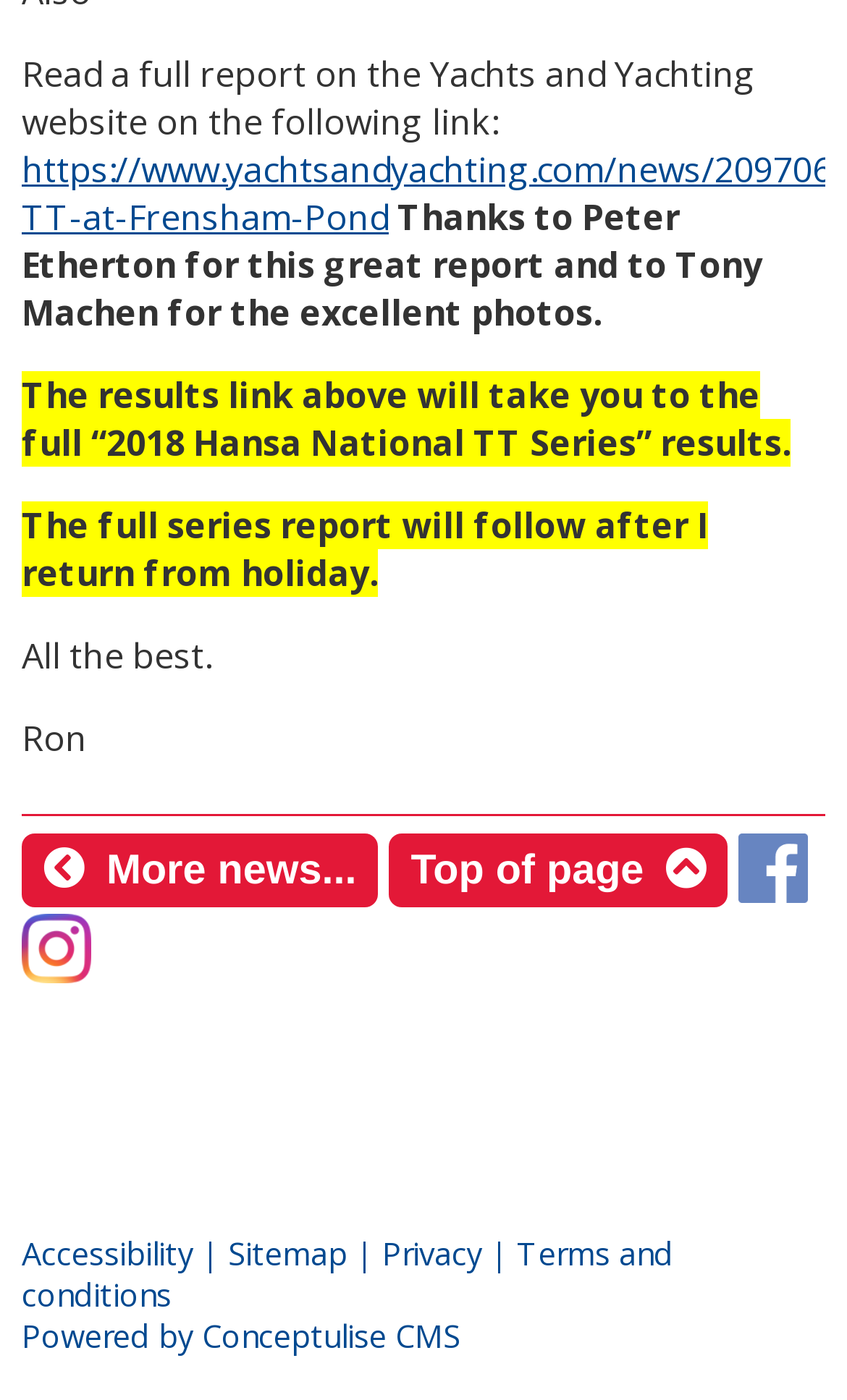Highlight the bounding box of the UI element that corresponds to this description: "parent_node: Home title="back to top"".

None